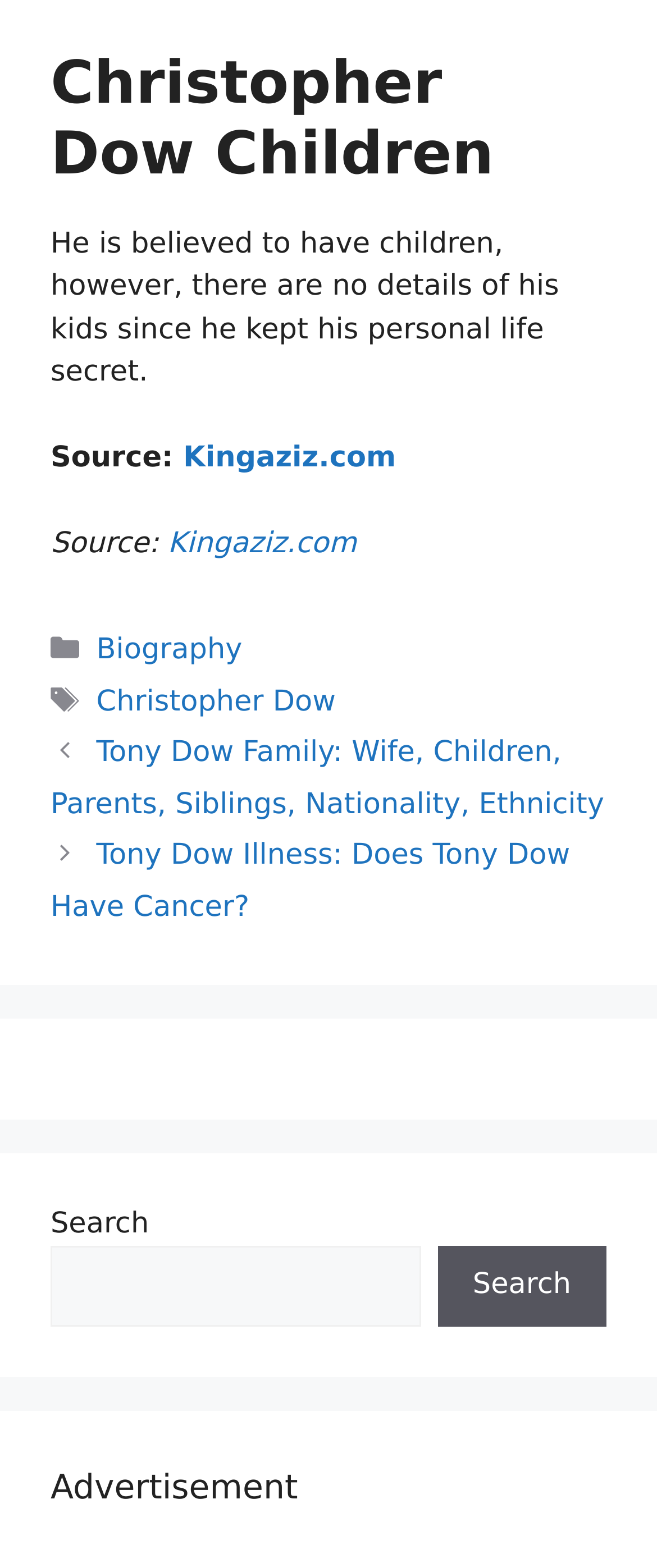How many links are there under the navigation 'Posts'?
Using the image, answer in one word or phrase.

2